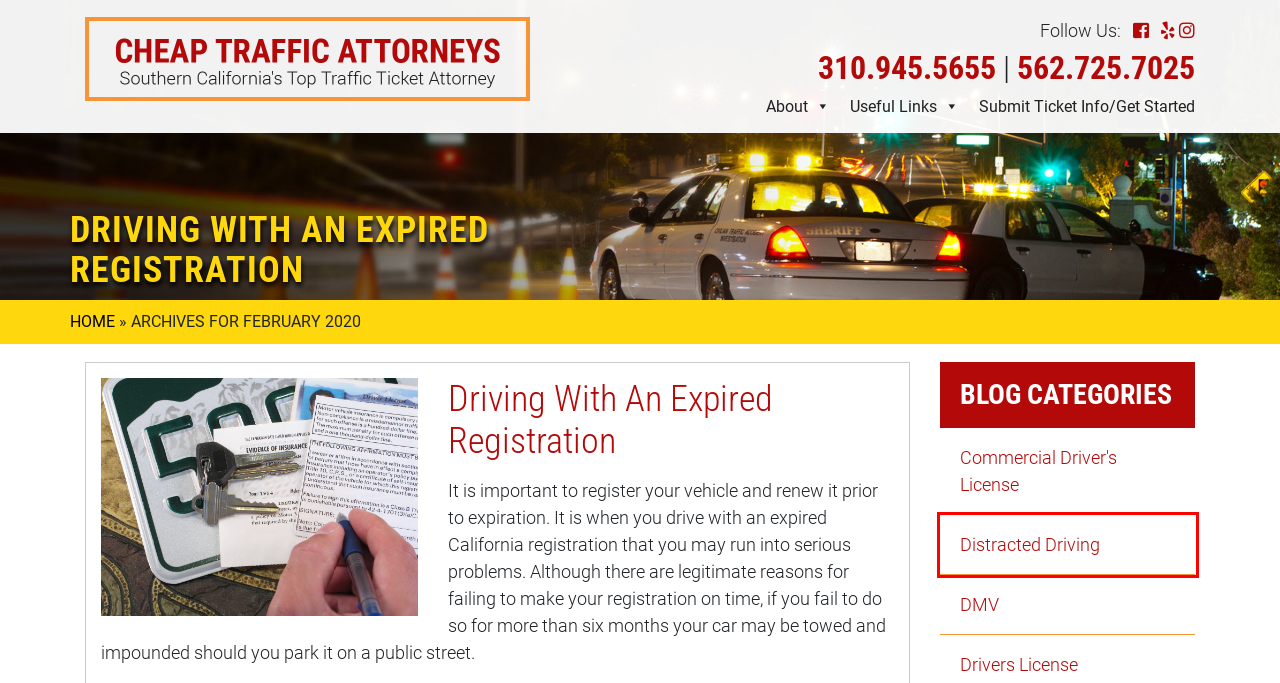You are presented with a screenshot of a webpage containing a red bounding box around an element. Determine which webpage description best describes the new webpage after clicking on the highlighted element. Here are the candidates:
A. Driving with an Expired Registration - Cheap Traffic Attorneys
B. April 2019 - Cheap Traffic Attorneys
C. Drivers License Archives - Cheap Traffic Attorneys
D. November 2018 - Cheap Traffic Attorneys
E. Los Angeles County Traffic Ticket Lawyer - Riverside, Orange County, San Bernadino
F. DMV Archives- Cheap Traffic Attorneys
G. Commercial Driver's License Archives - Cheap Traffic Attorneys
H. Distracted Driving Archives - Cheap Traffic Attorneys

H